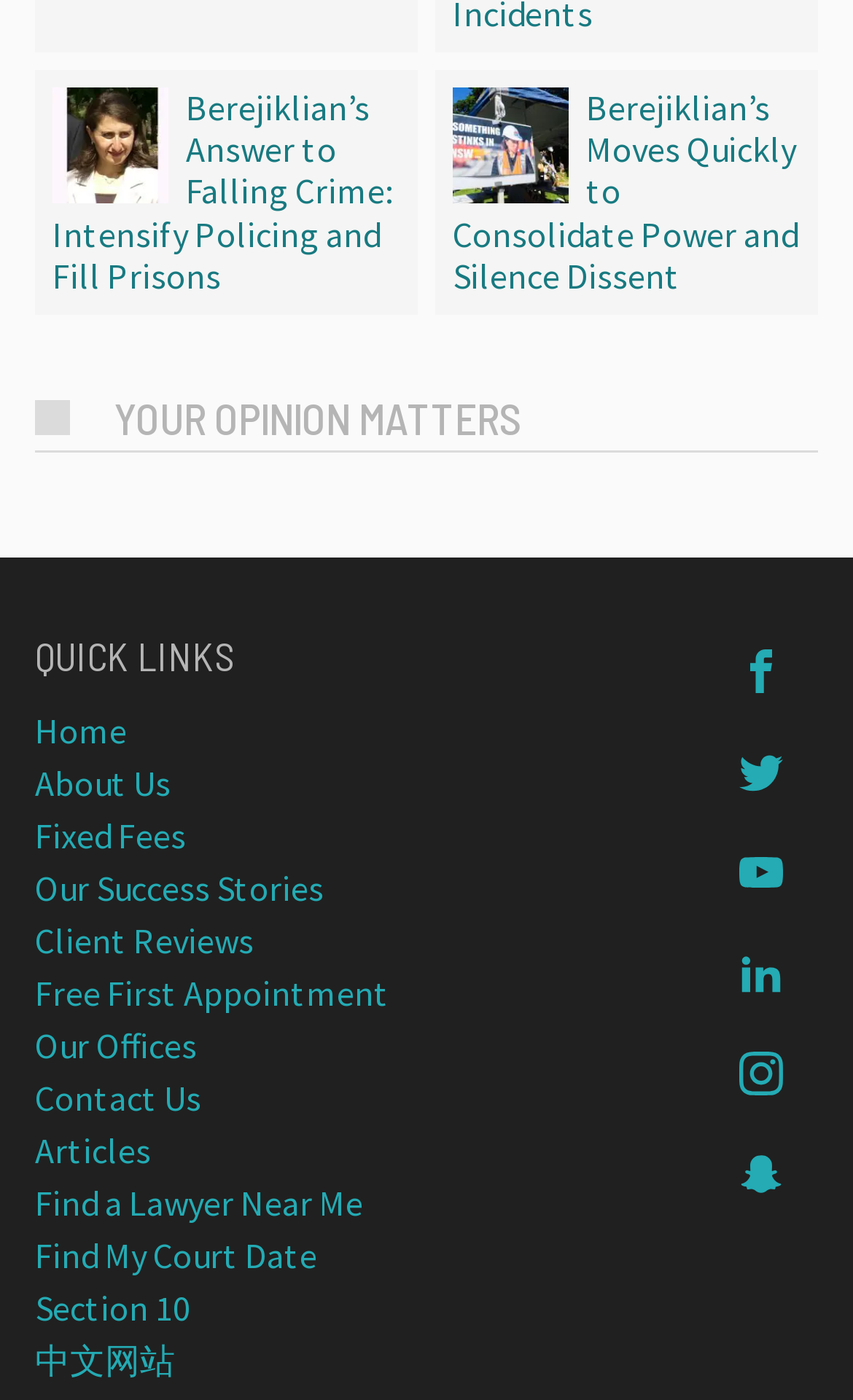Can you pinpoint the bounding box coordinates for the clickable element required for this instruction: "Visit the Chinese website"? The coordinates should be four float numbers between 0 and 1, i.e., [left, top, right, bottom].

[0.041, 0.956, 0.205, 0.987]